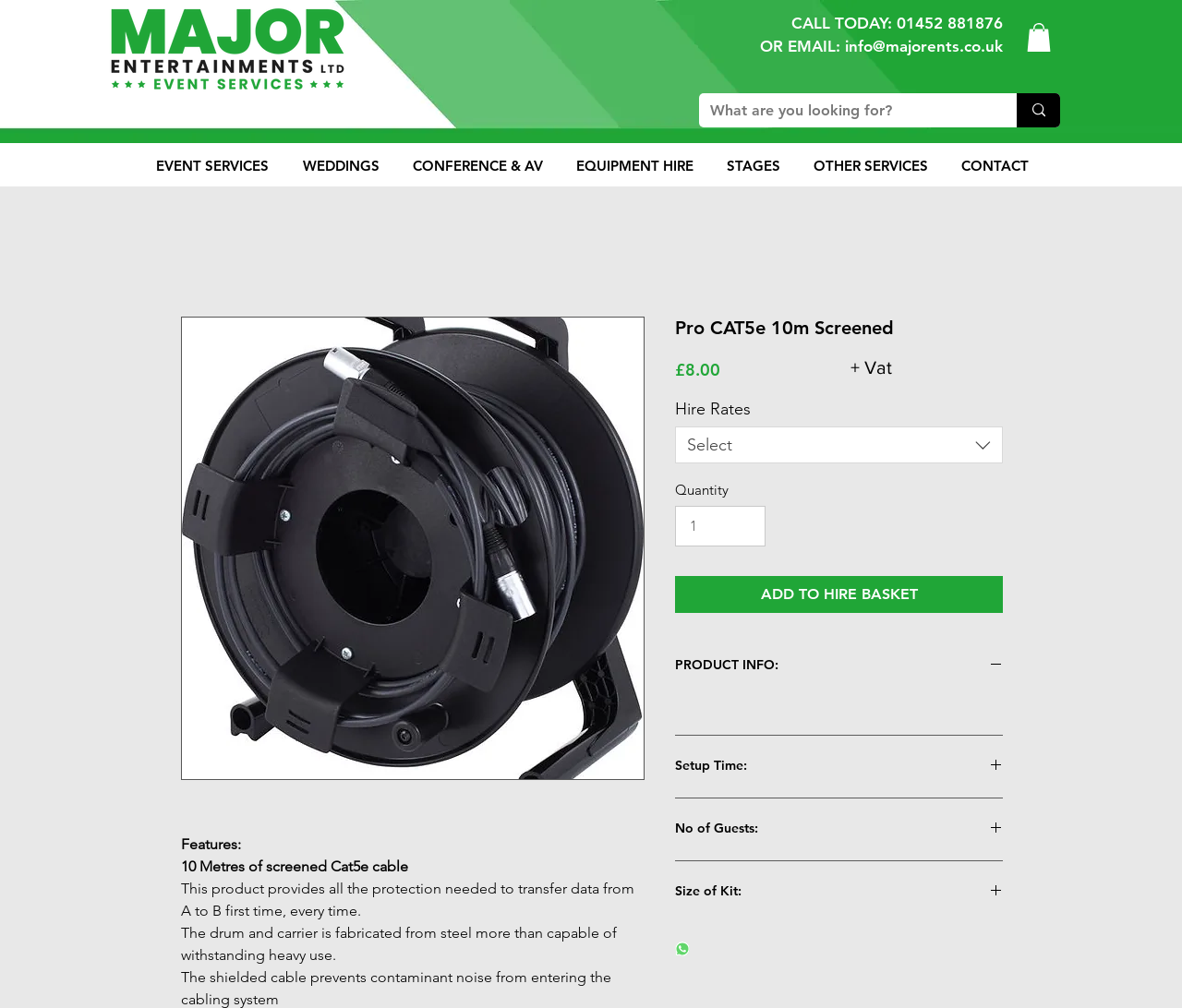Find the bounding box coordinates of the clickable area required to complete the following action: "Add to hire basket".

[0.571, 0.571, 0.848, 0.608]